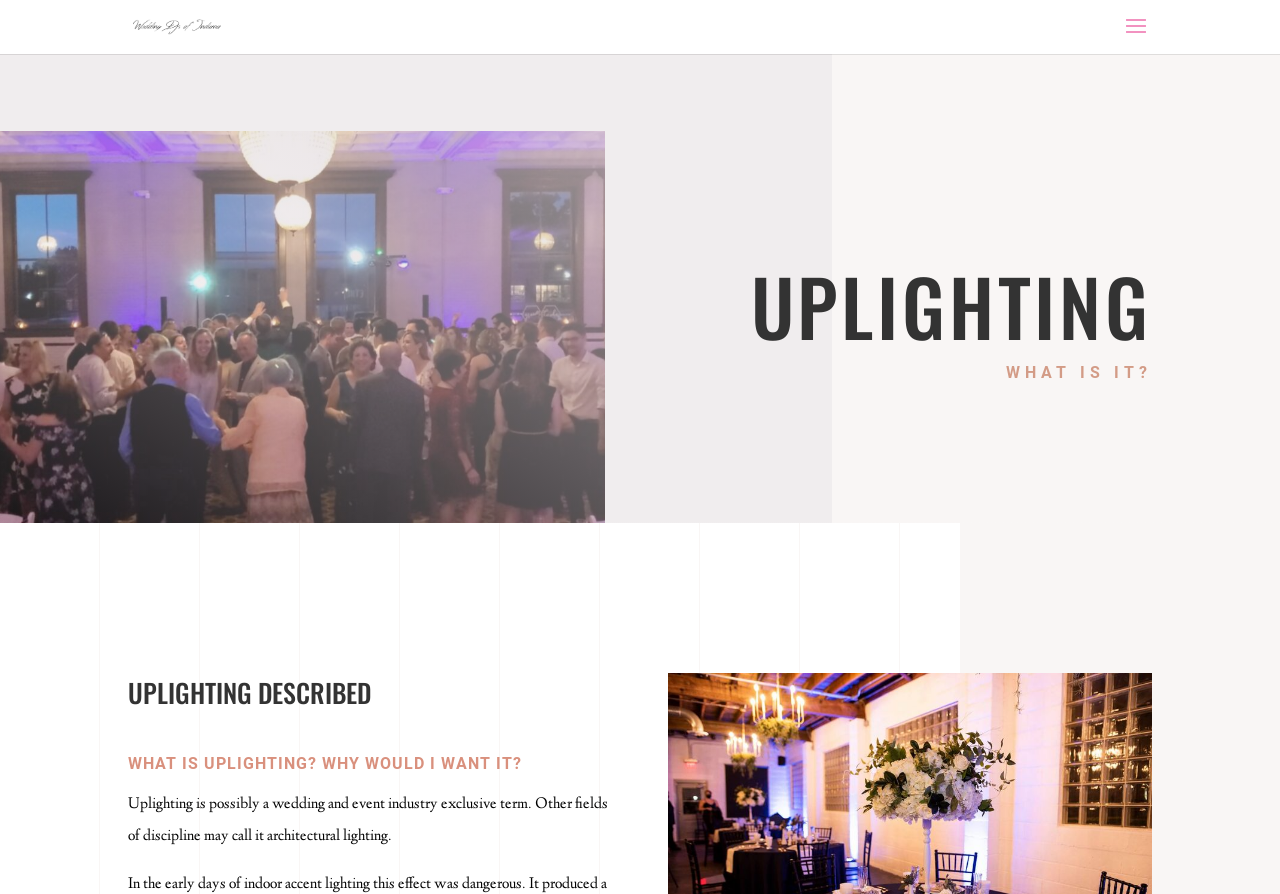Please give a short response to the question using one word or a phrase:
What is the price of uplighting per fixture?

25.00